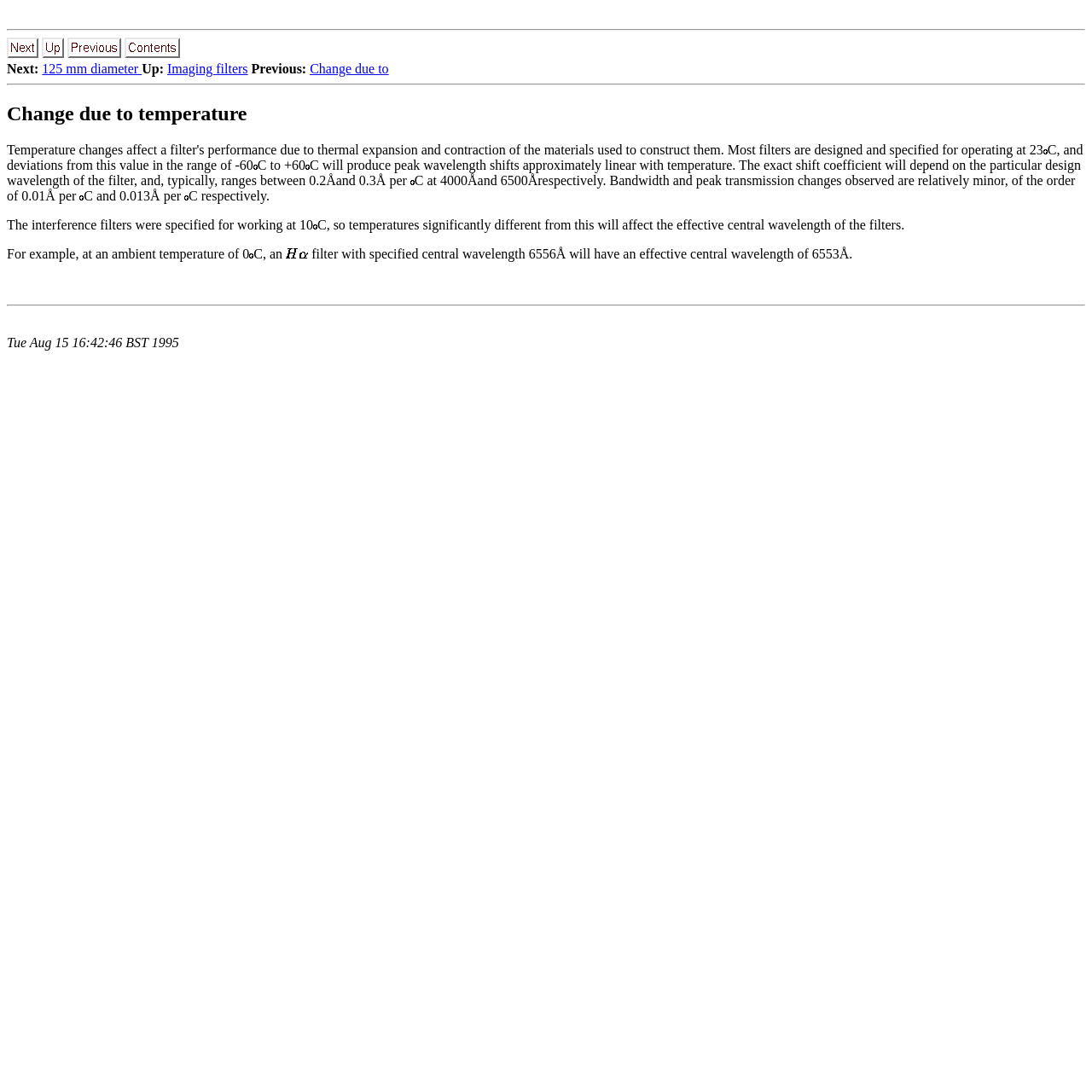What is the typical shift coefficient of peak wavelength per degree Celsius? Based on the screenshot, please respond with a single word or phrase.

0.2Å to 0.3Å